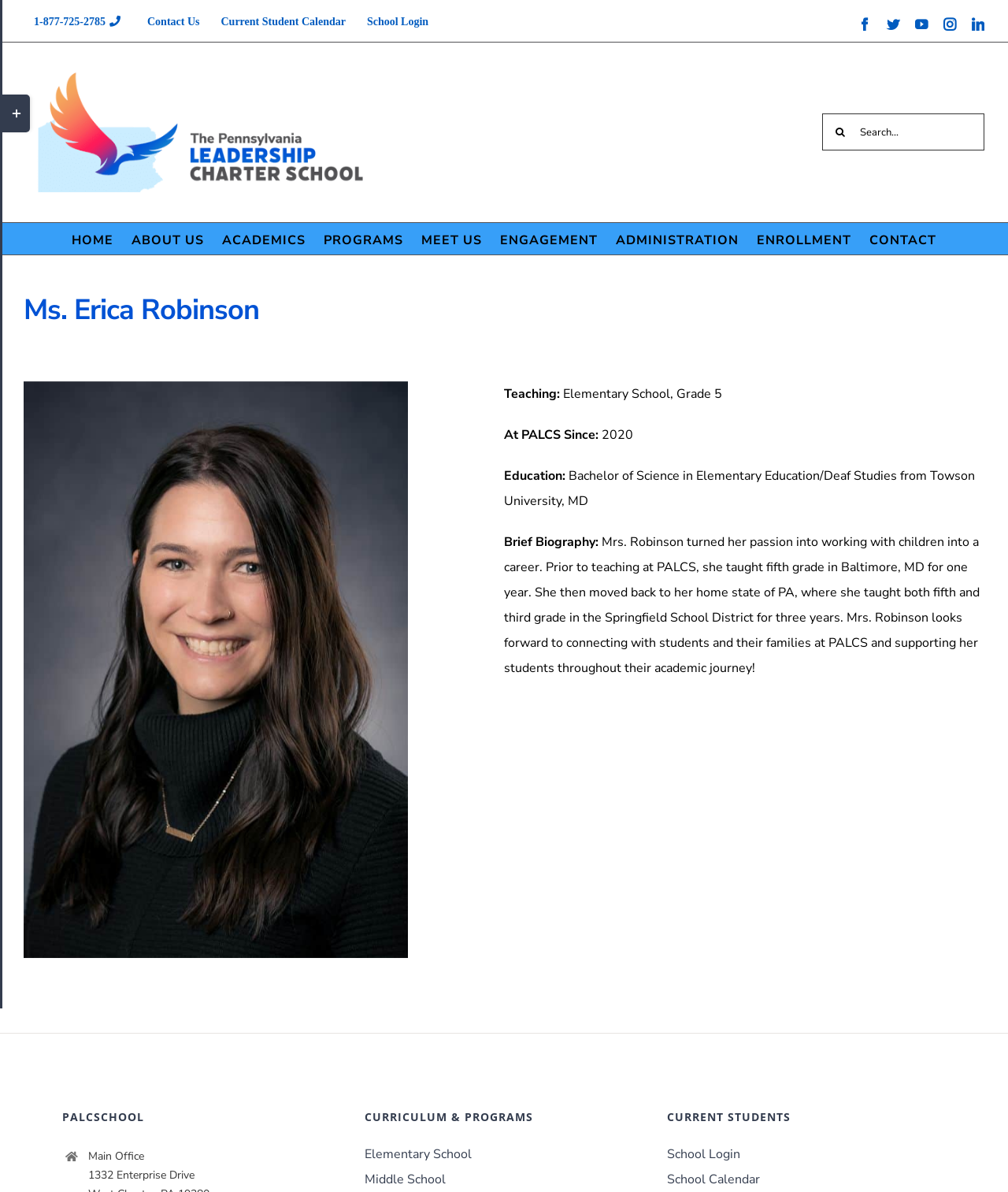What is the teacher's name?
Answer the question with a single word or phrase by looking at the picture.

Ms. Erica Robinson